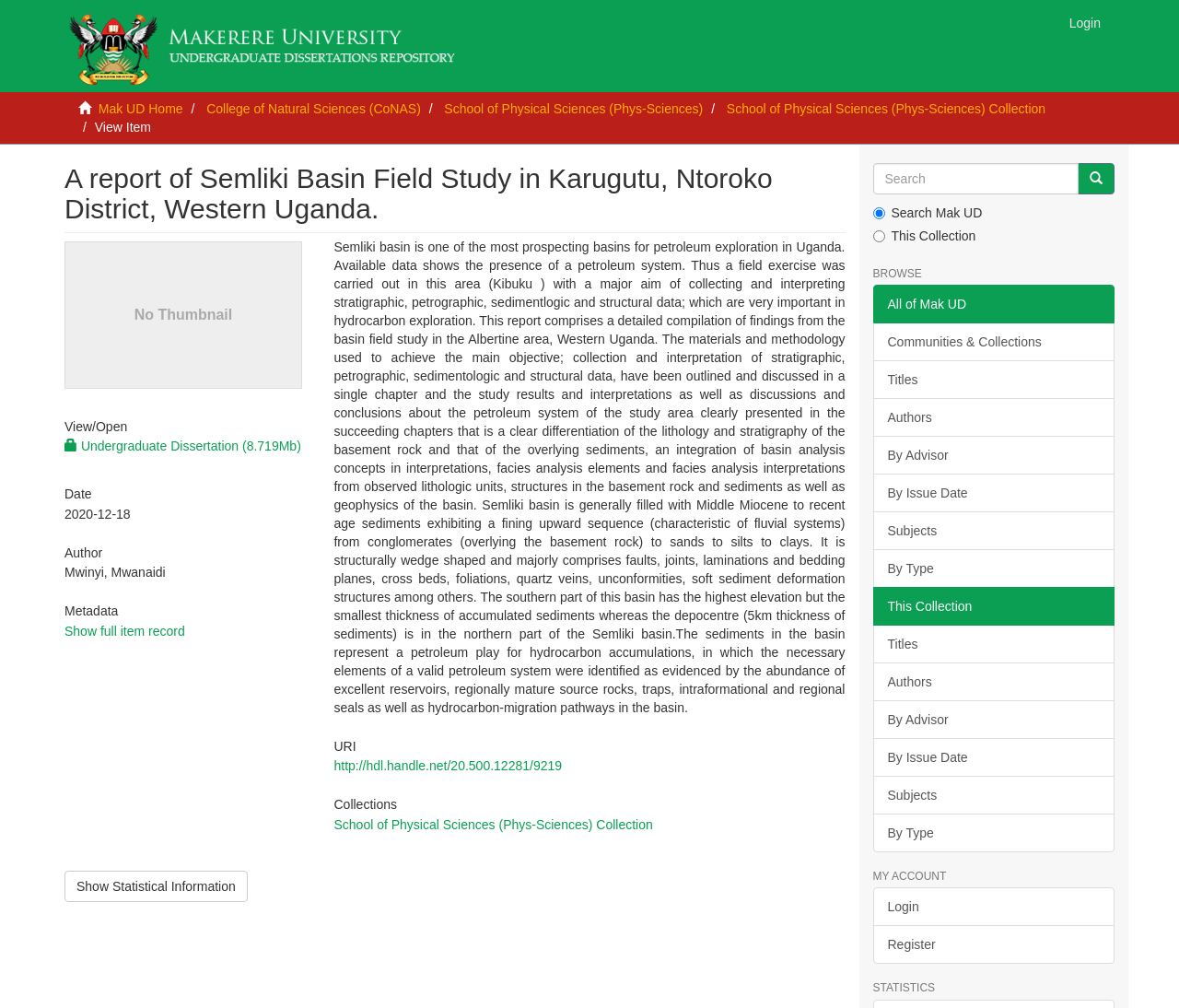Please identify the bounding box coordinates of the element that needs to be clicked to perform the following instruction: "Click the 'Login' link".

[0.895, 0.0, 0.945, 0.046]